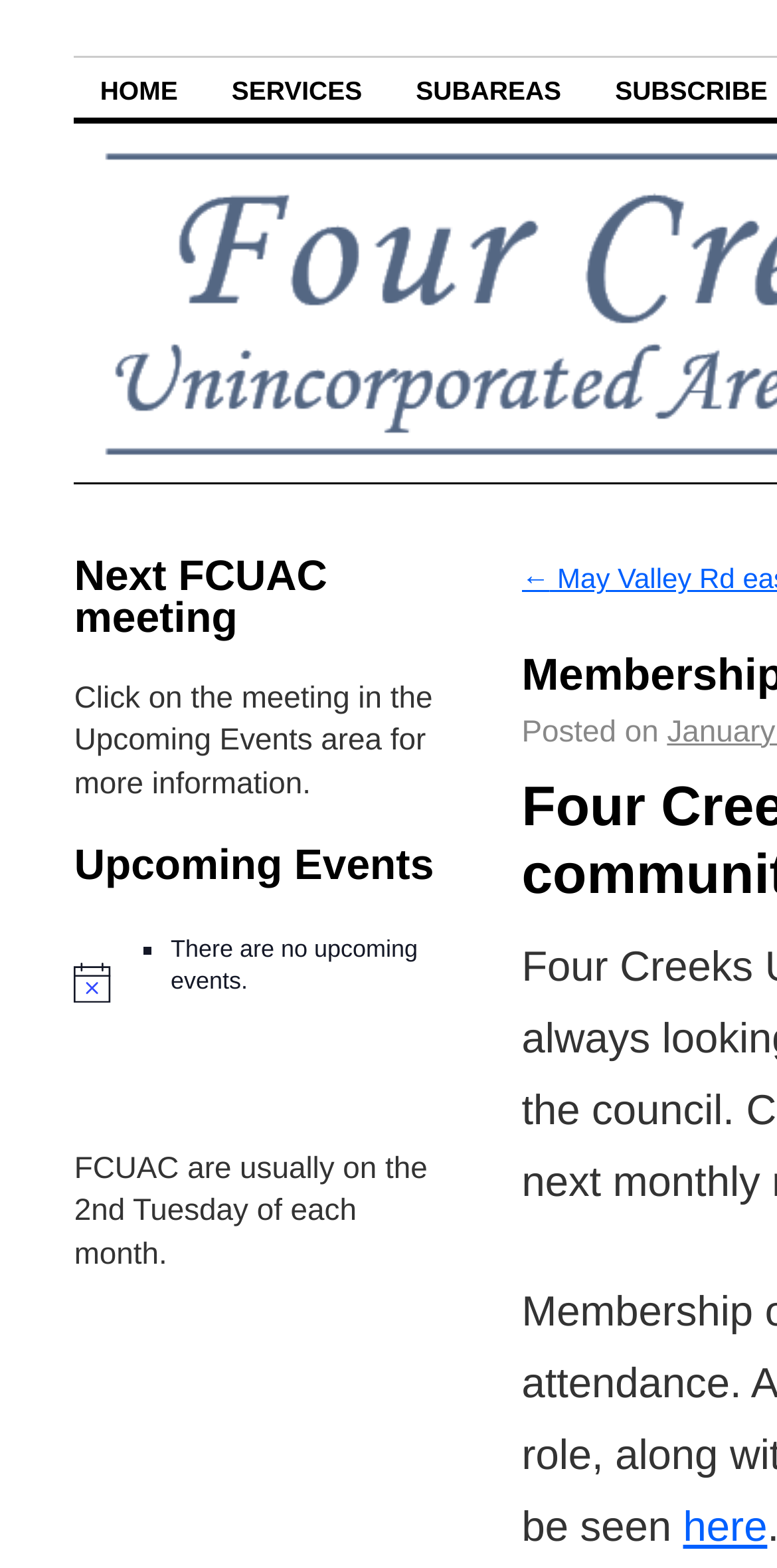Are there any upcoming events?
Based on the screenshot, provide your answer in one word or phrase.

No